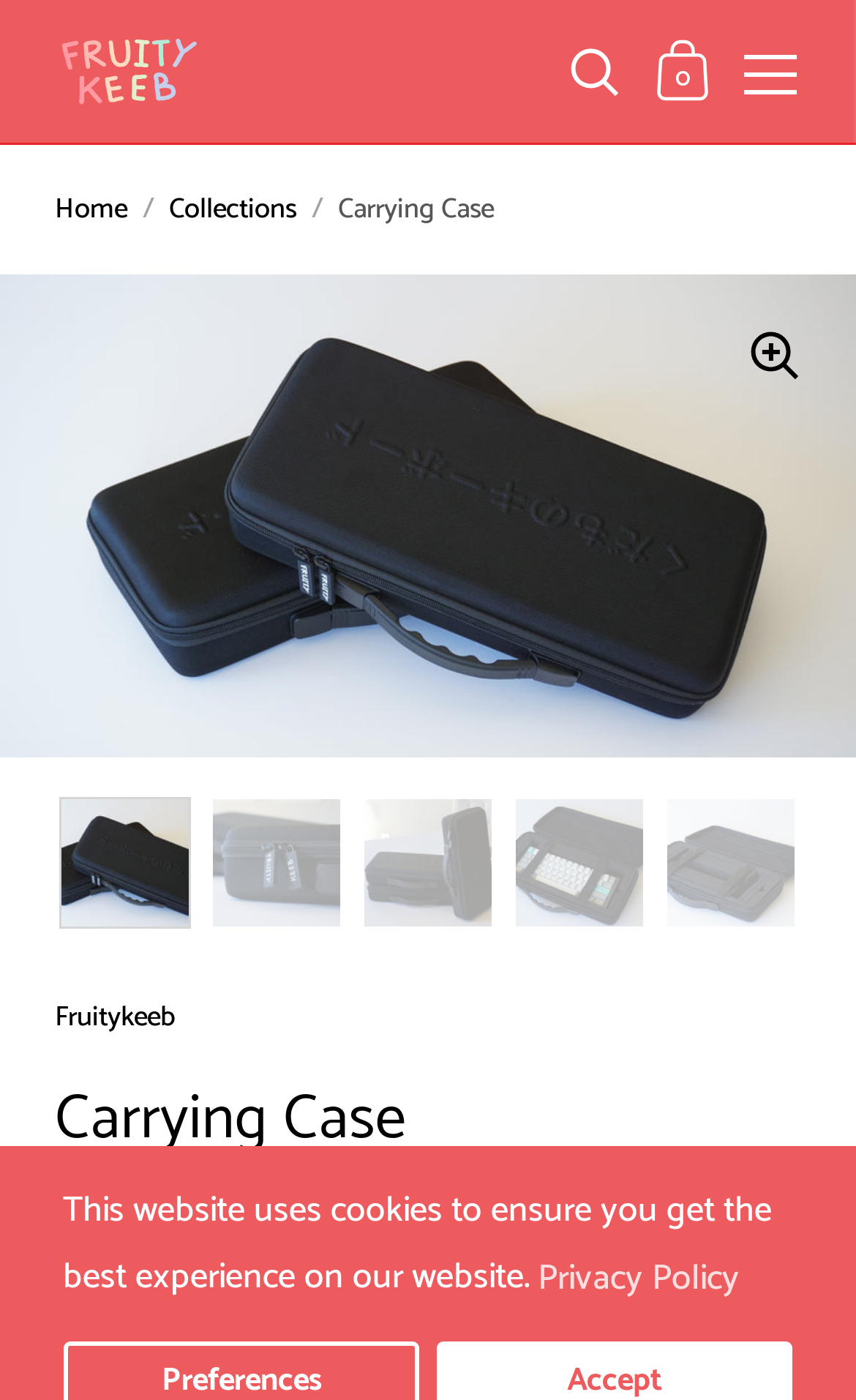What is the purpose of the website?
Please answer the question as detailed as possible.

The purpose of the website can be inferred from the presence of a shopping cart link at the top-right corner of the webpage, as well as the breadcrumbs navigation that includes 'Home' and 'Collections' links. This suggests that the website is an e-commerce platform where users can browse and purchase products, including the Fruitykeeb carrying case.